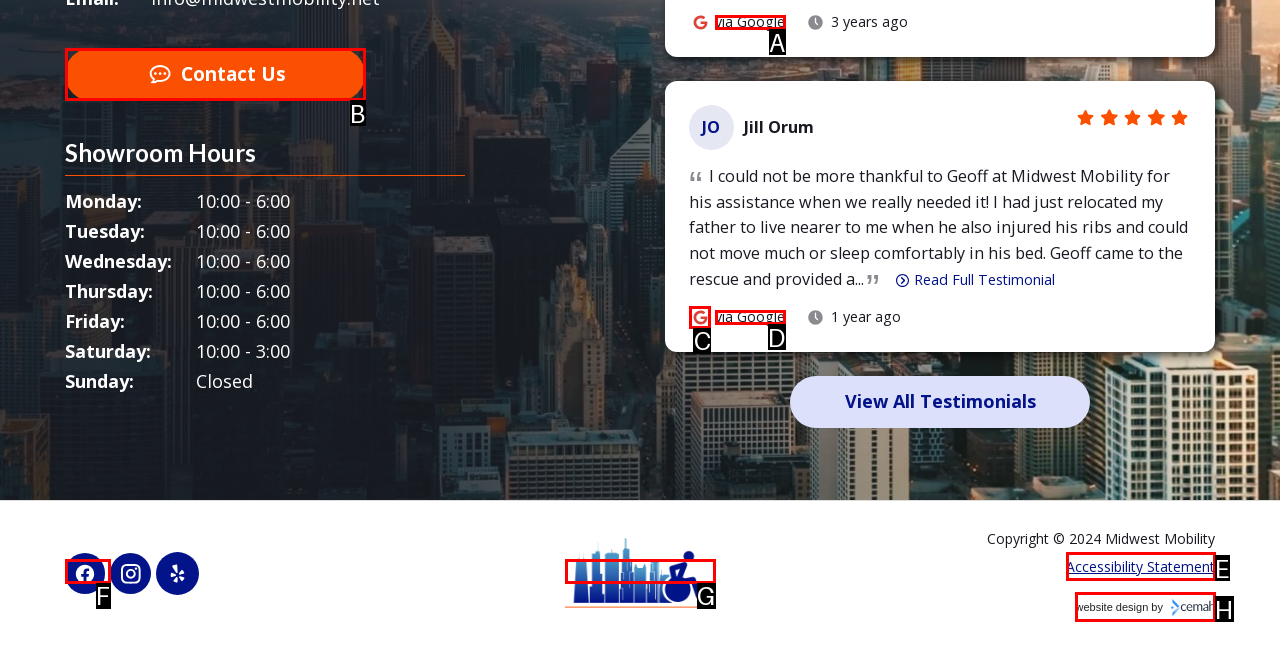Given the description: wall stickers for bedroom, identify the matching HTML element. Provide the letter of the correct option.

None